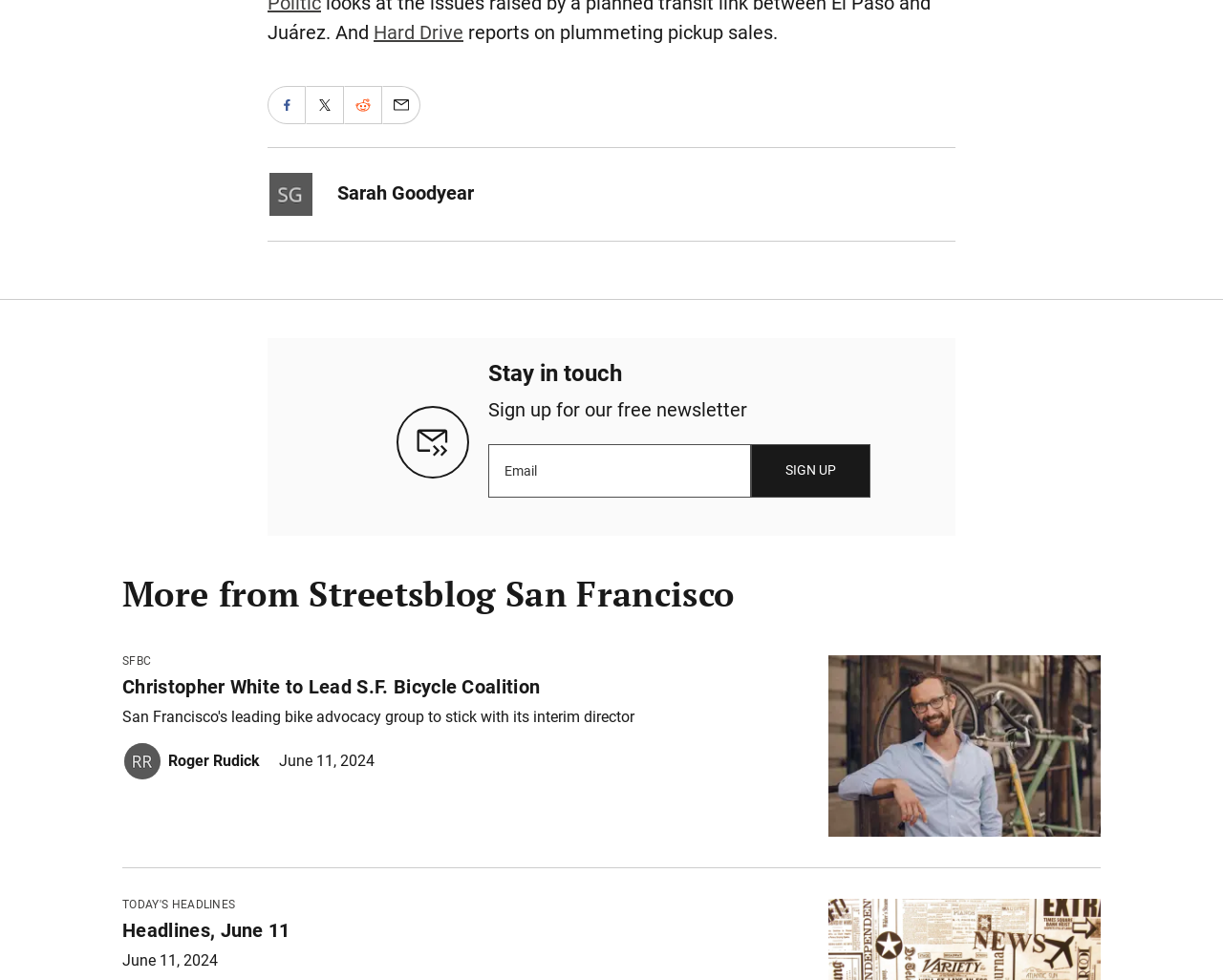Provide a brief response to the question using a single word or phrase: 
What is the date of the article?

June 11, 2024